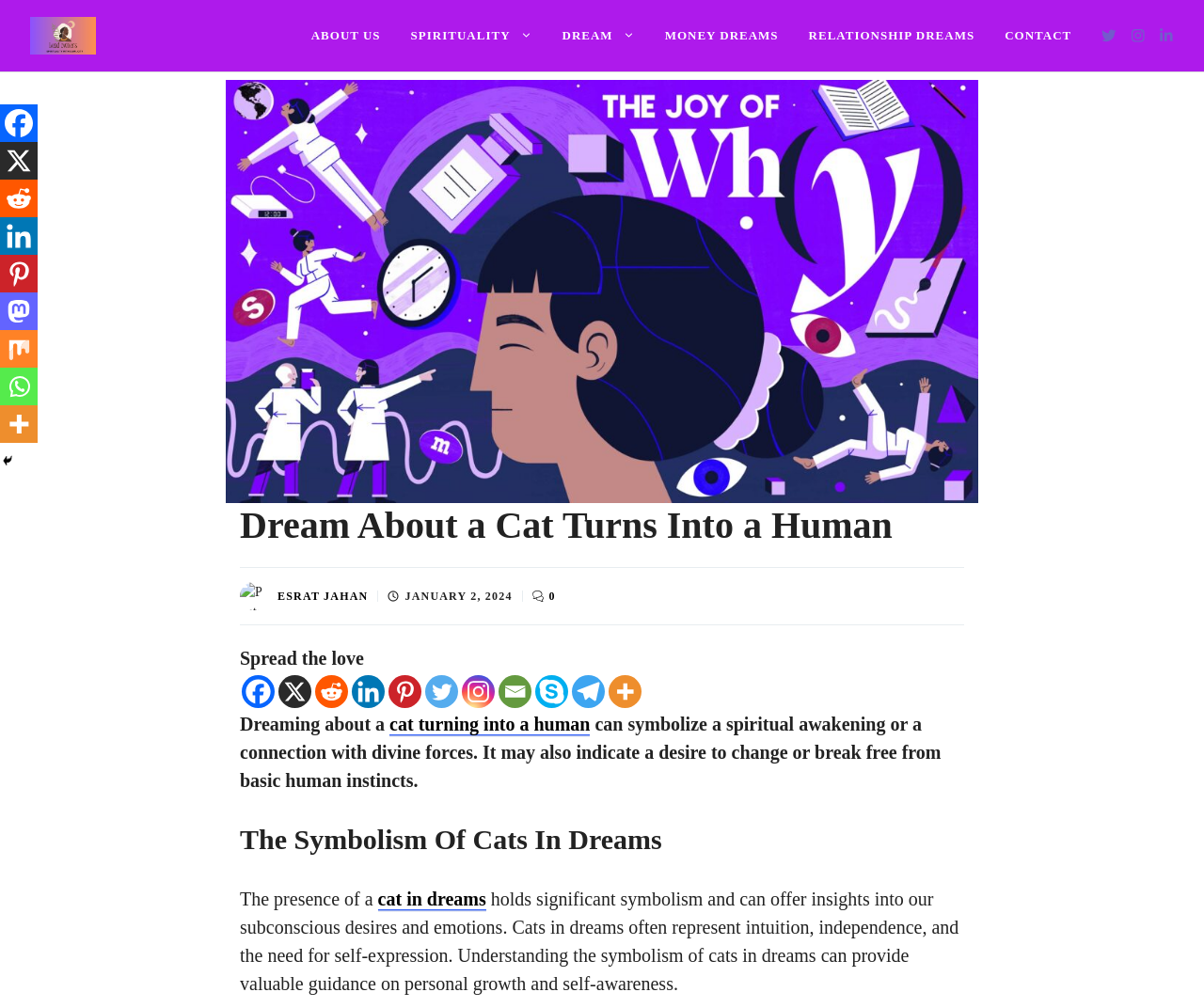Observe the image and answer the following question in detail: What is the main topic of this webpage?

Based on the webpage's structure and content, it appears that the main topic is about dreaming about a cat turning into a human, and the webpage provides information and insights about the symbolism and meaning of such dreams.